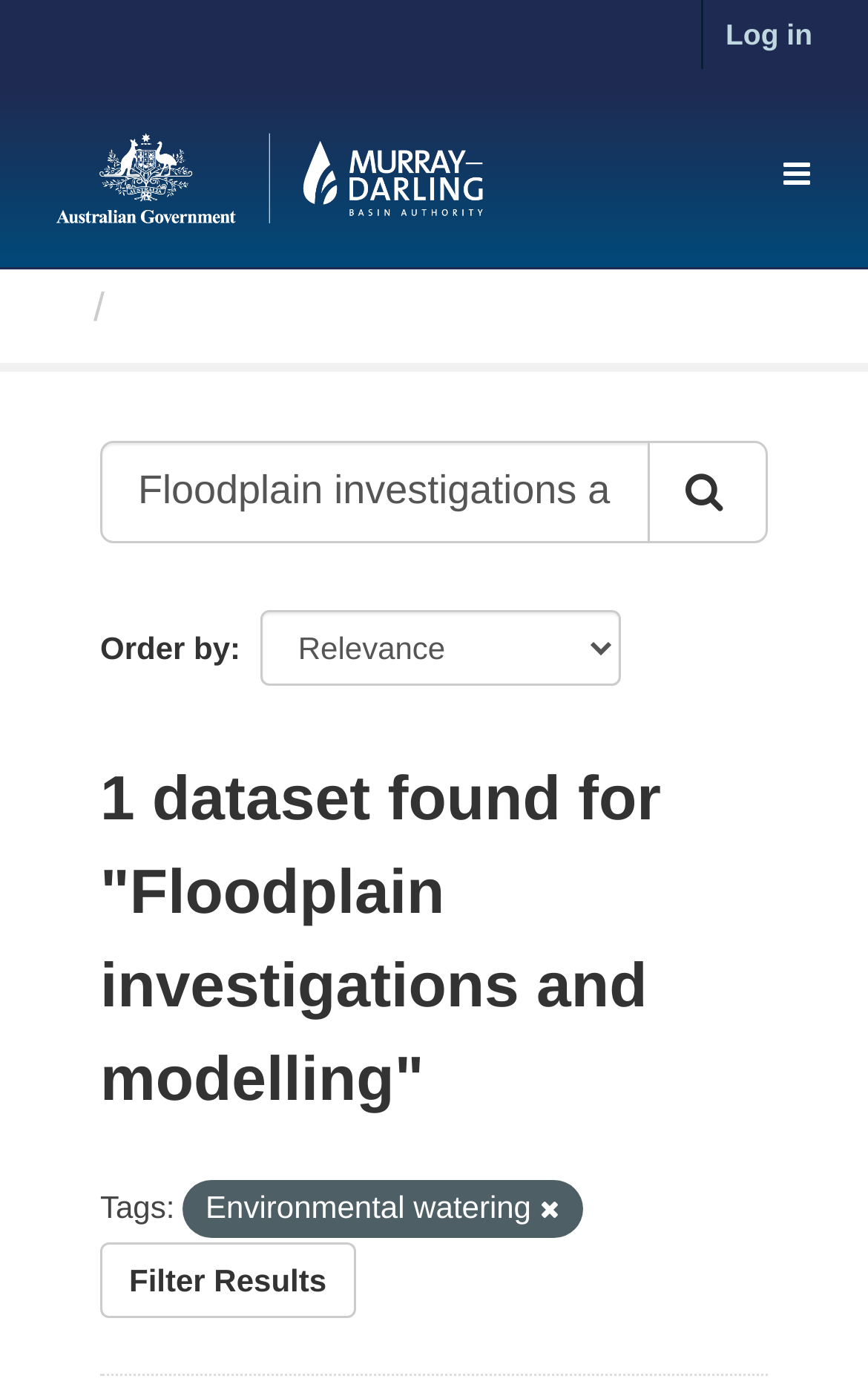Please reply to the following question with a single word or a short phrase:
What is the tag of the dataset?

Environmental watering